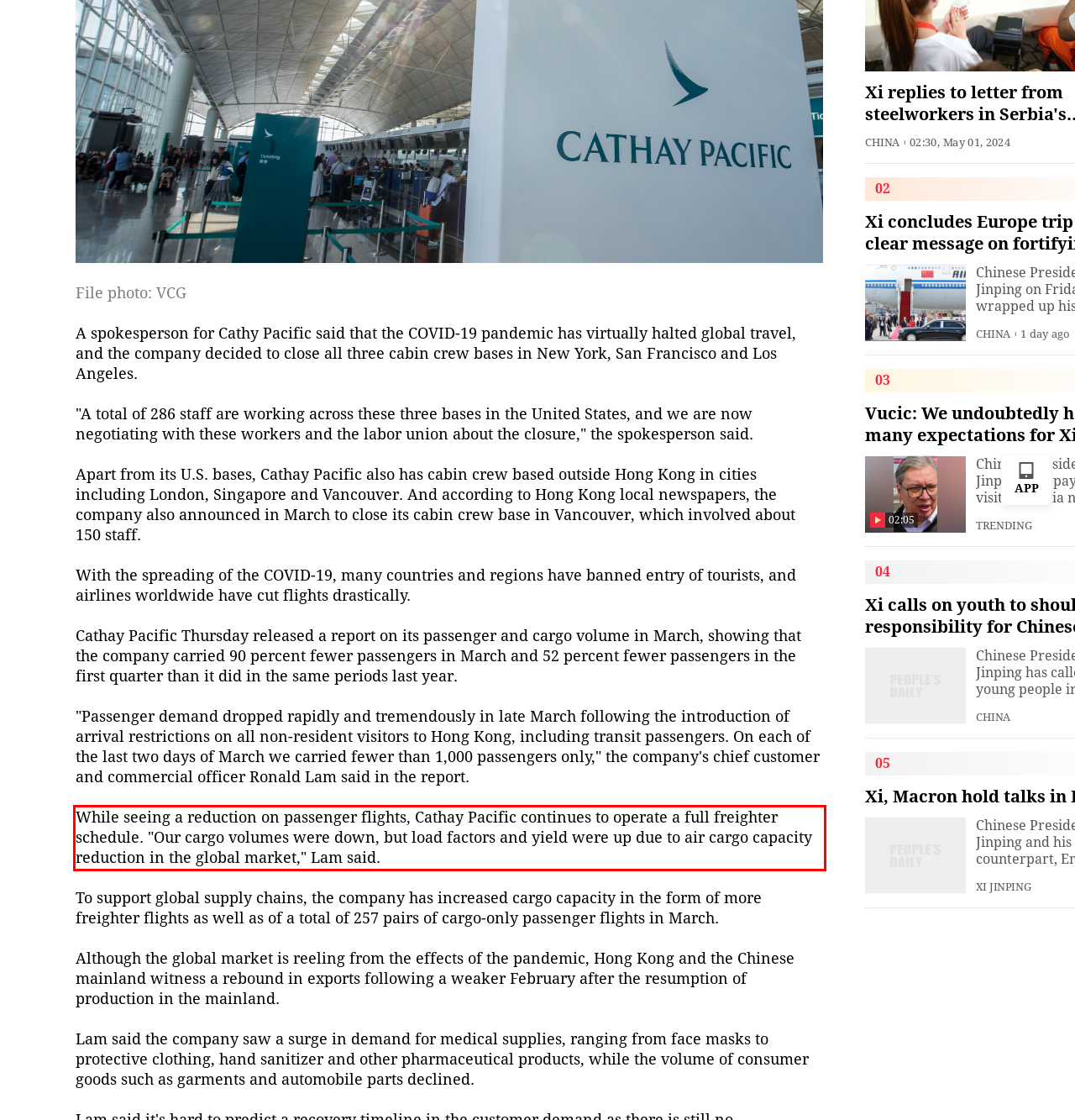Review the webpage screenshot provided, and perform OCR to extract the text from the red bounding box.

While seeing a reduction on passenger flights, Cathay Pacific continues to operate a full freighter schedule. "Our cargo volumes were down, but load factors and yield were up due to air cargo capacity reduction in the global market," Lam said.